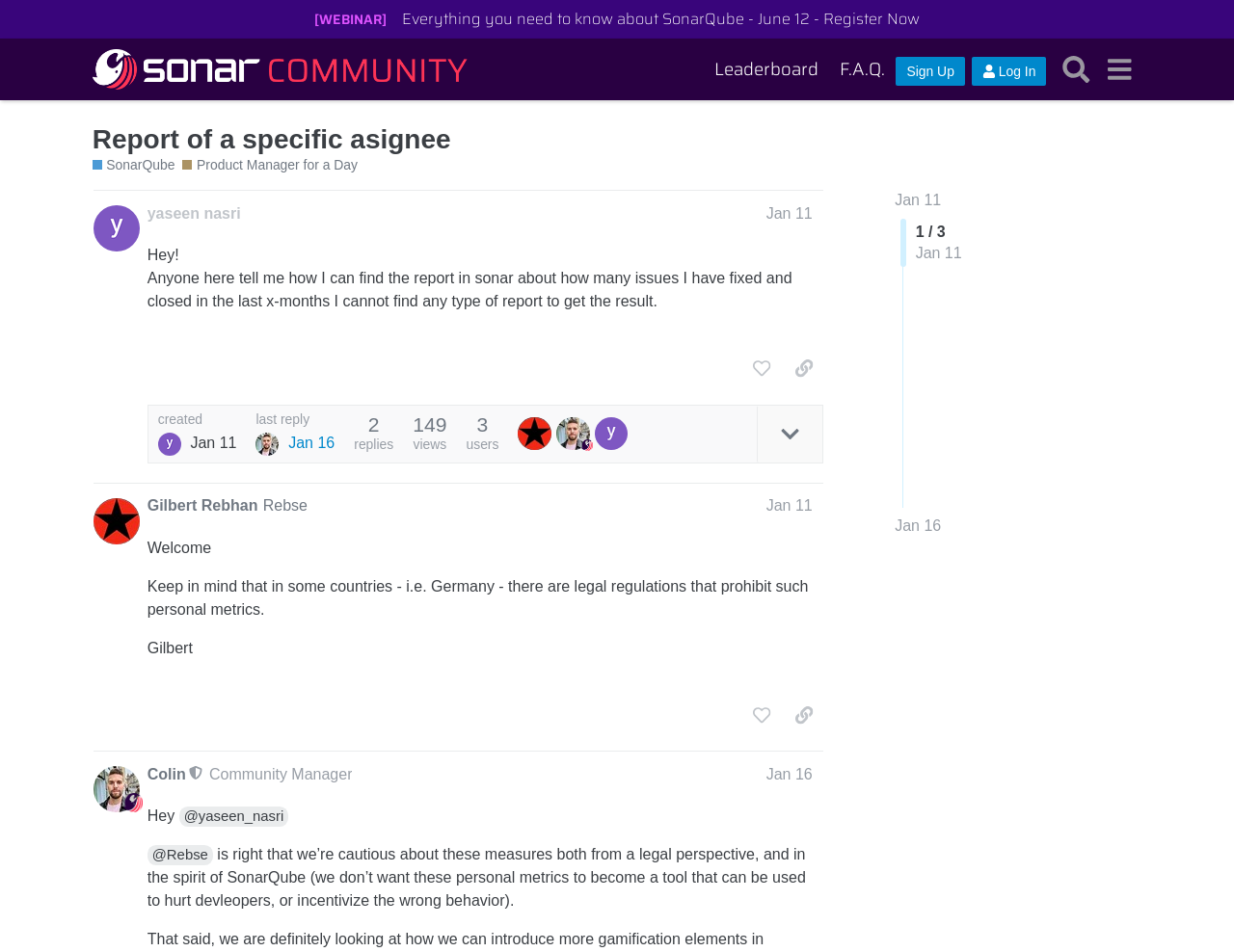Identify the coordinates of the bounding box for the element that must be clicked to accomplish the instruction: "View the 'F.A.Q.' page".

[0.672, 0.051, 0.726, 0.094]